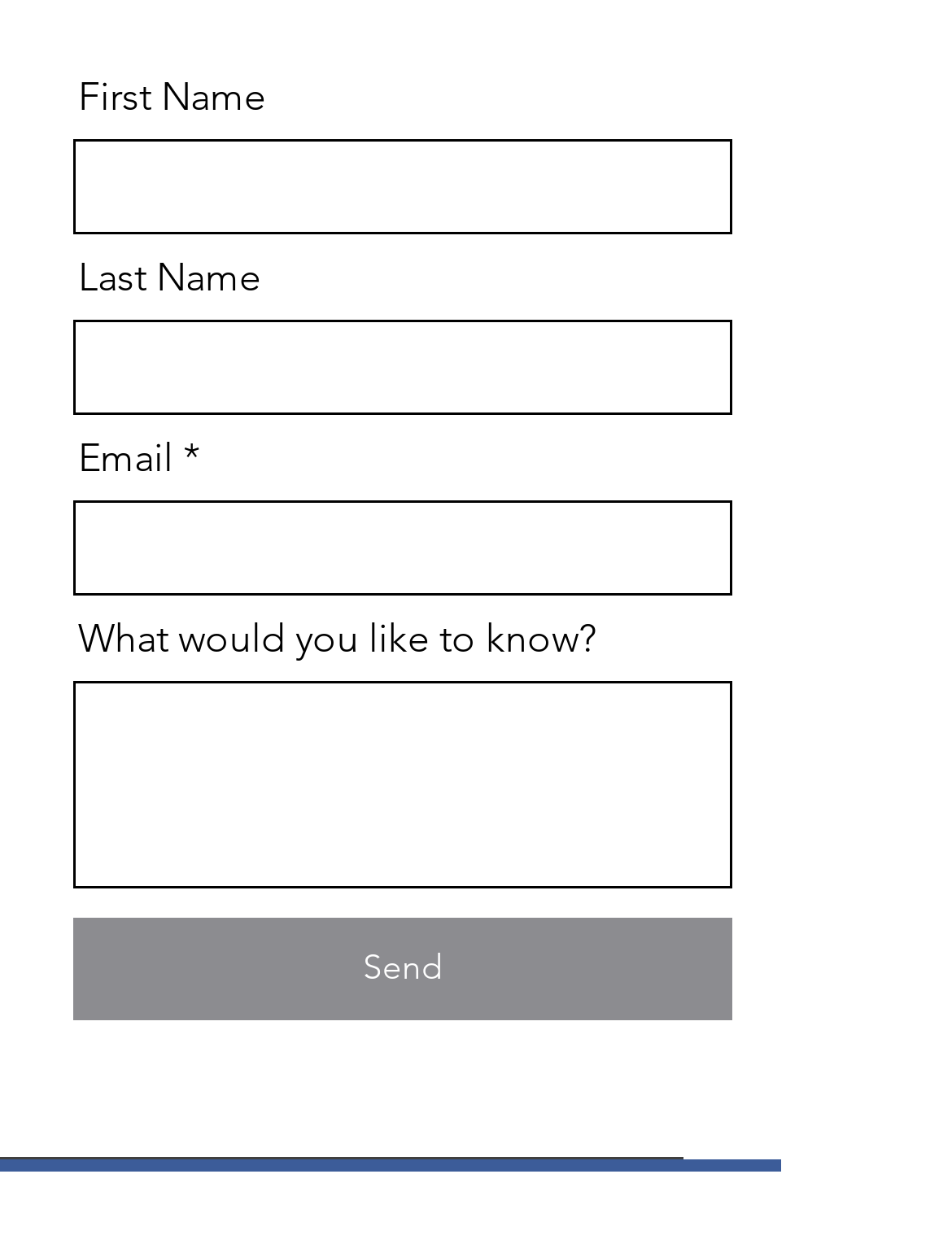Please answer the following question using a single word or phrase: 
What is the first input field label?

First Name